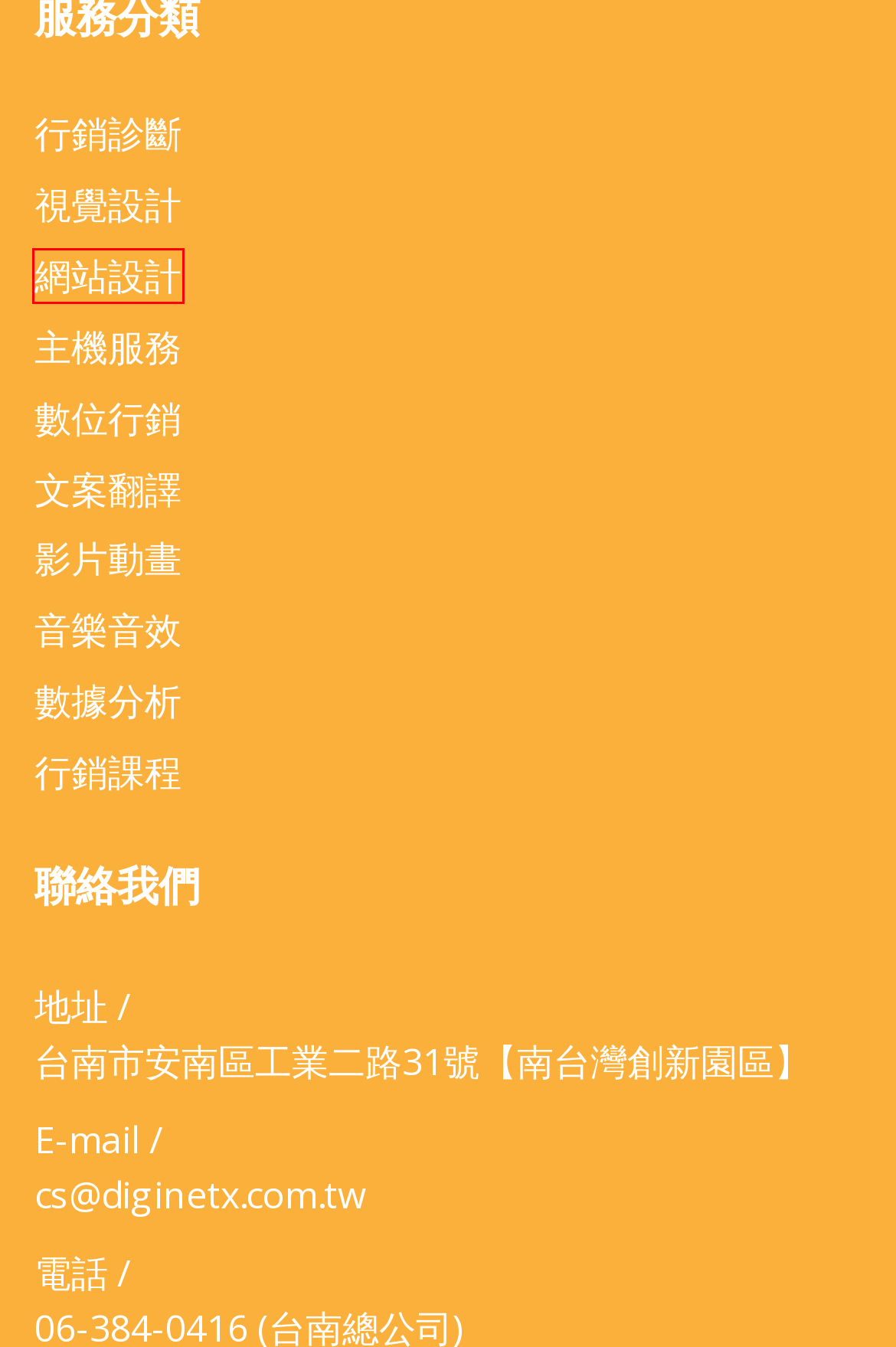You have a screenshot of a webpage with a red rectangle bounding box around an element. Identify the best matching webpage description for the new page that appears after clicking the element in the bounding box. The descriptions are:
A. 影片動畫 | 服務項目分類 | DigiNet X-數位行銷聯盟
B. 音樂音效 | 服務項目分類 | DigiNet X-數位行銷聯盟
C. 行銷規劃 | 服務項目分類 | DigiNet X-數位行銷聯盟
D. 數據分析 | 服務項目分類 | DigiNet X-數位行銷聯盟
E. 主機服務 | 服務項目分類 | DigiNet X-數位行銷聯盟
F. 網站設計 | 服務項目分類 | DigiNet X-數位行銷聯盟
G. 行銷課程 | 服務項目分類 | DigiNet X-數位行銷聯盟
H. 數位行銷 | 服務項目分類 | DigiNet X-數位行銷聯盟

F